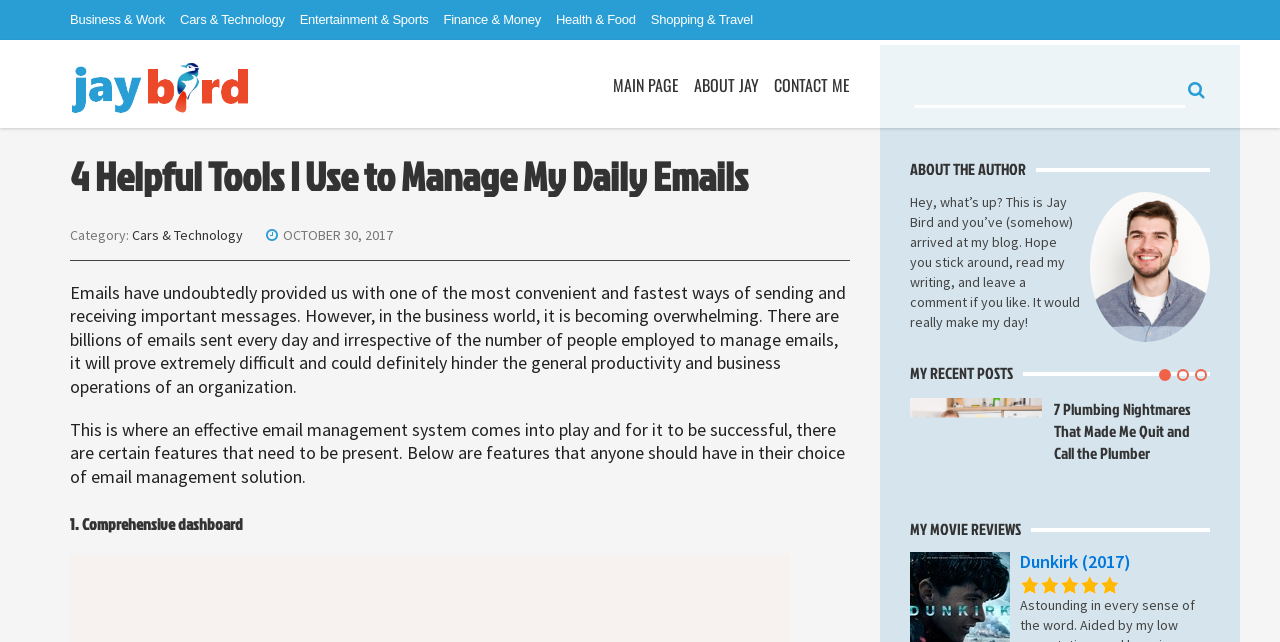Identify the bounding box coordinates of the clickable section necessary to follow the following instruction: "Check recent posts". The coordinates should be presented as four float numbers from 0 to 1, i.e., [left, top, right, bottom].

[0.711, 0.564, 0.799, 0.598]